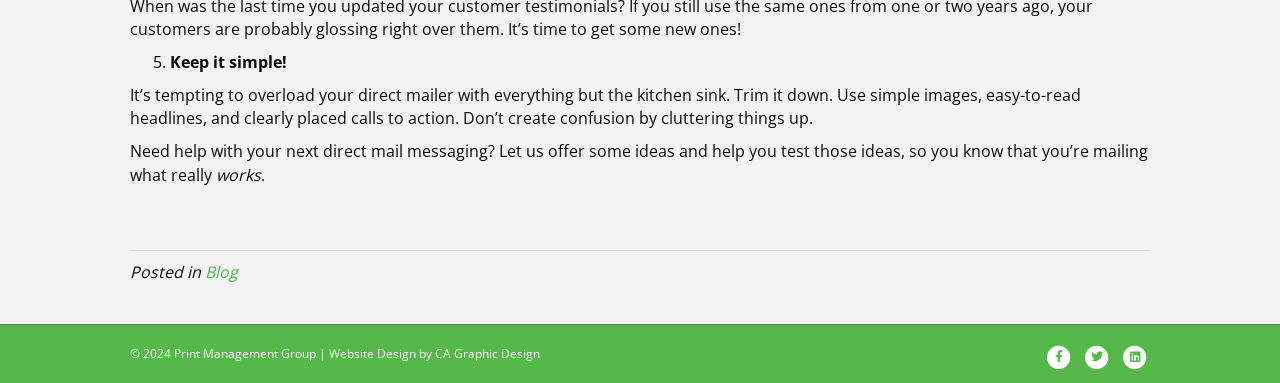What is the category of the blog post? Examine the screenshot and reply using just one word or a brief phrase.

Blog